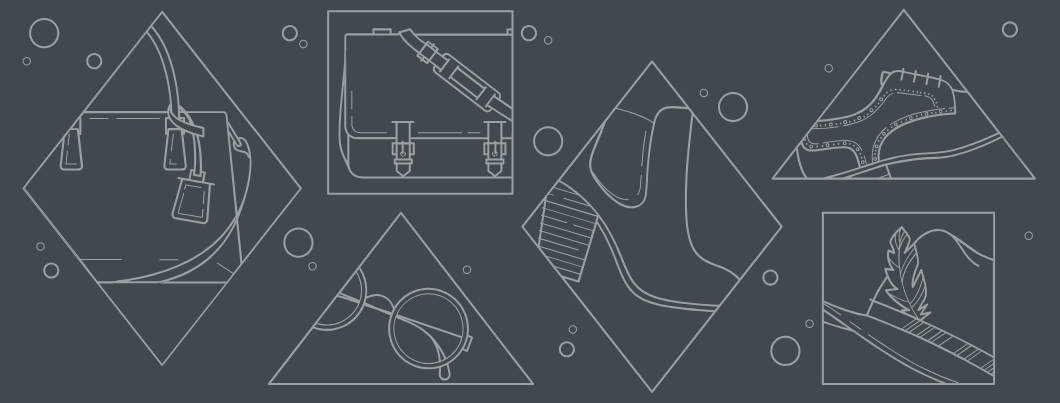What is represented by the elegant plant motif?
Answer the question with a detailed explanation, including all necessary information.

The elegant plant motif is included in the image to represent nature, which is blended with fashion and functionality to create a visually appealing arrangement.